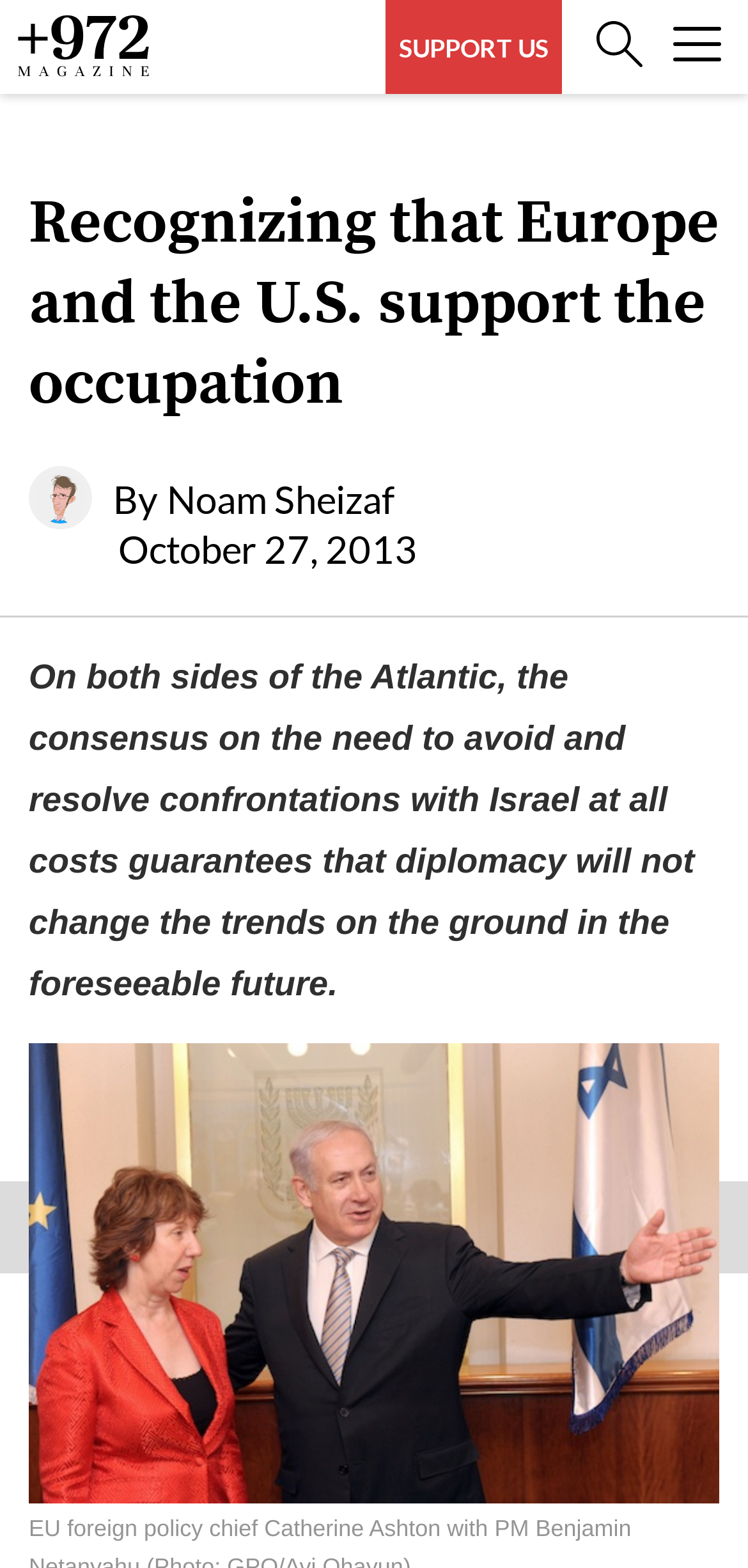Identify the bounding box coordinates necessary to click and complete the given instruction: "View Reclamaciones y sugerencias".

None